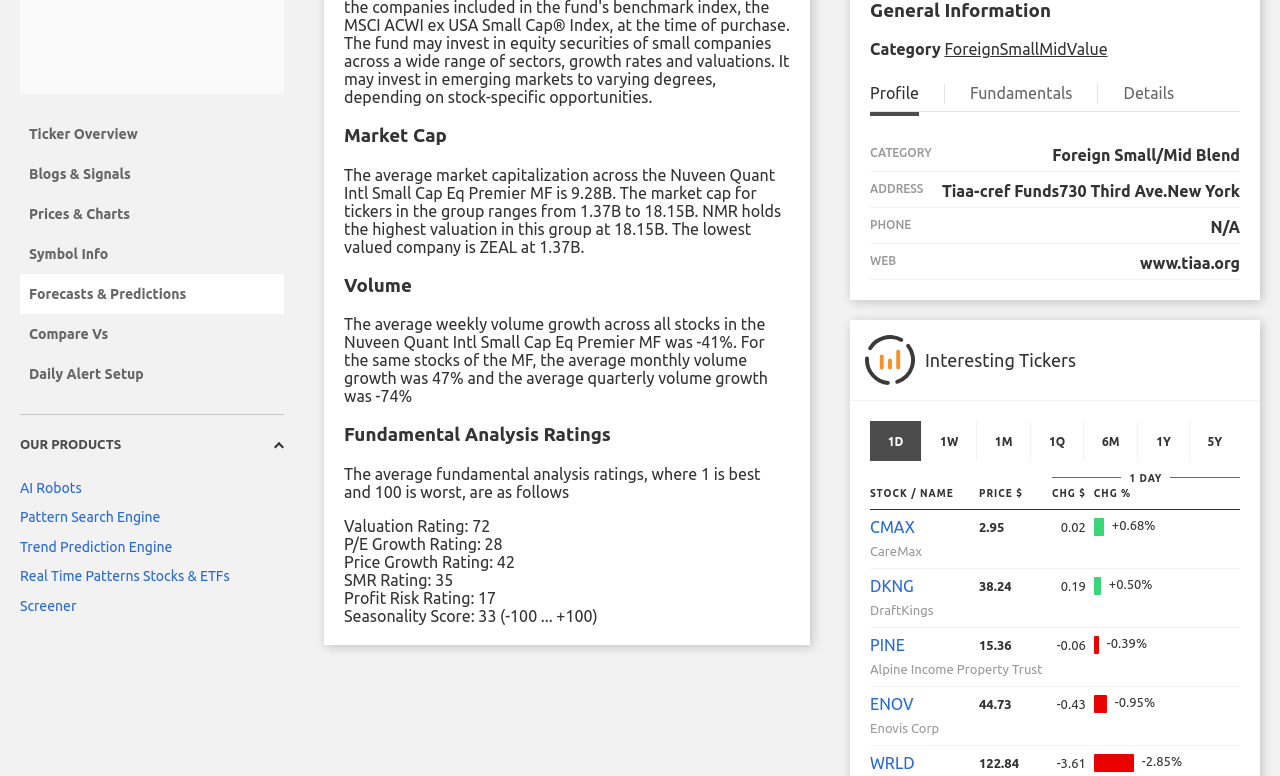Bounding box coordinates should be provided in the format (top-left x, top-left y, bottom-right x, bottom-right y) with all values between 0 and 1. Identify the bounding box for this UI element: Symbol Info

[0.016, 0.301, 0.222, 0.353]